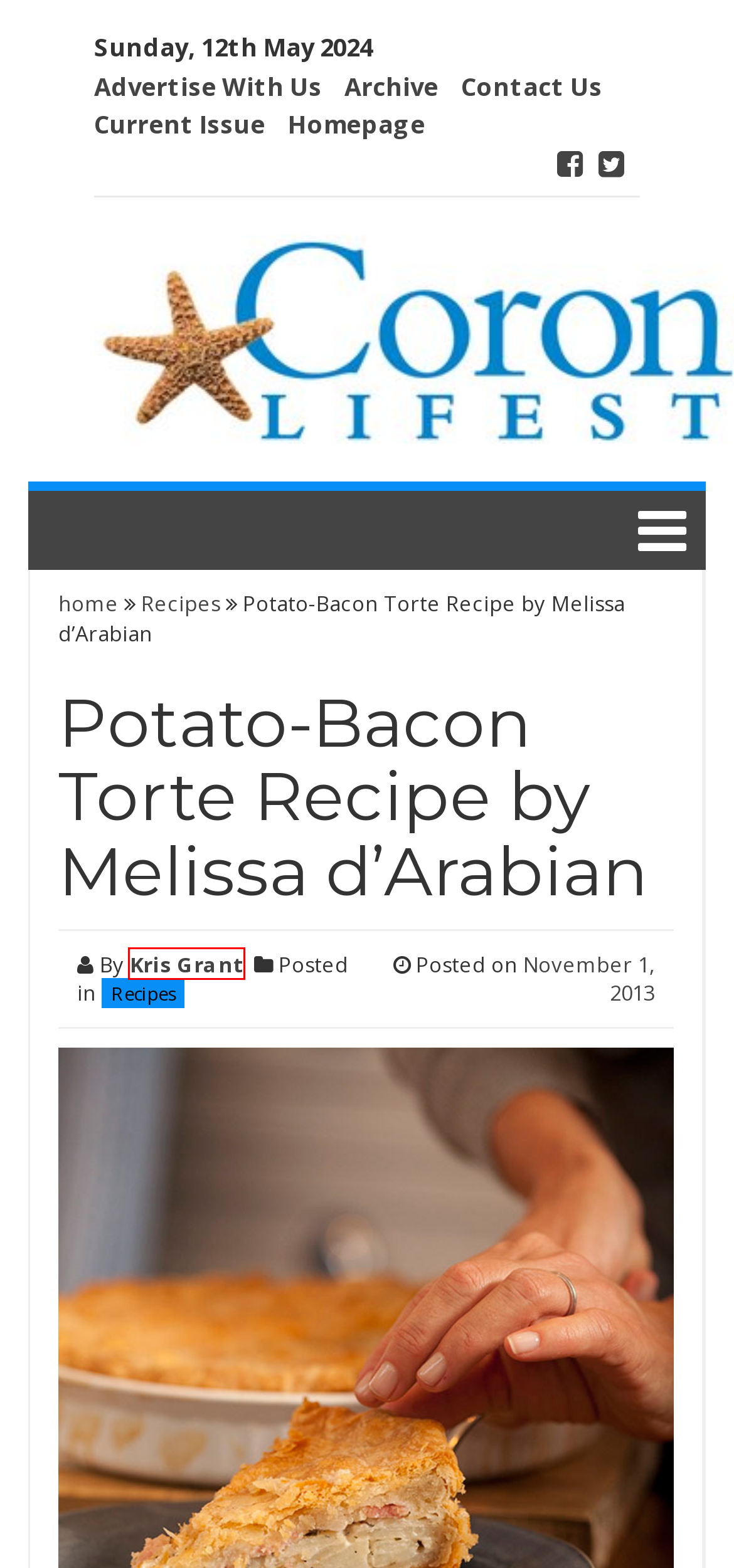Observe the provided screenshot of a webpage with a red bounding box around a specific UI element. Choose the webpage description that best fits the new webpage after you click on the highlighted element. These are your options:
A. Contact Us – Coronado Lifestyle Magazine
B. Current Issue – Coronado Lifestyle Magazine
C. Recipes – Coronado Lifestyle Magazine
D. Coronado Lifestyle Magazine
E. Kris Grant – Coronado Lifestyle Magazine
F. november – Coronado Lifestyle Magazine
G. Advertise With Us – Coronado Lifestyle Magazine
H. Fair Trade Décor brings global goods to Coronado – Coronado Lifestyle Magazine

E